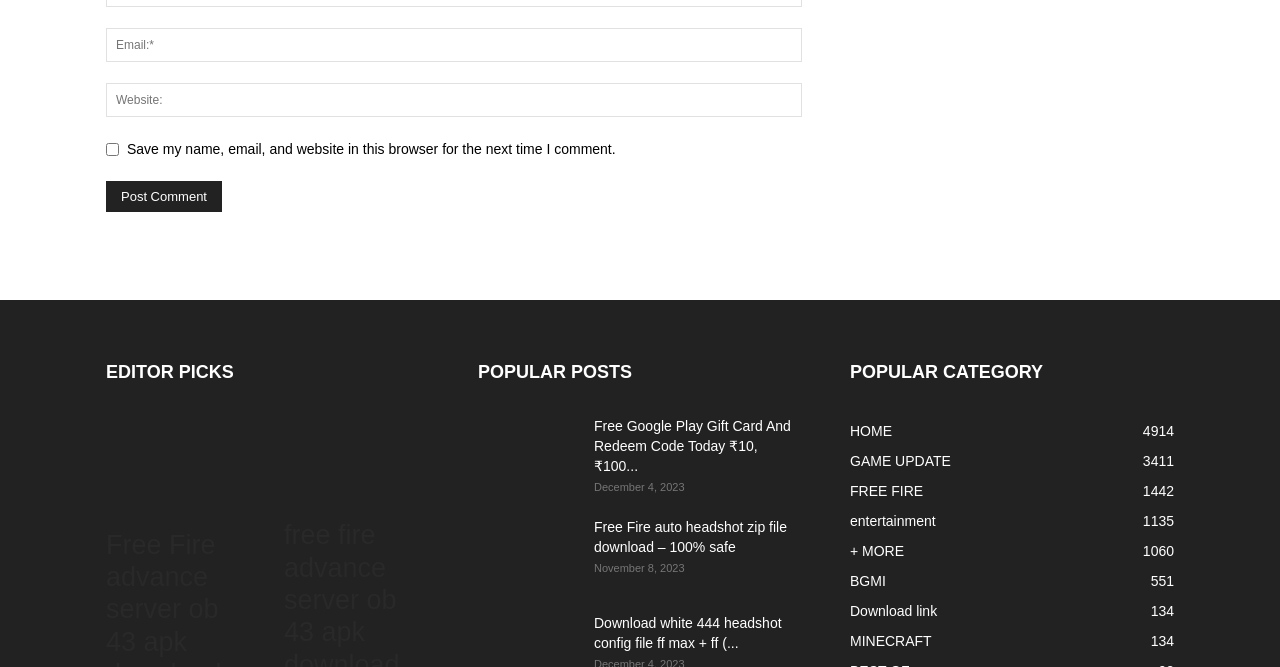Using the information in the image, give a comprehensive answer to the question: 
What is the title of the first popular post?

The first popular post has a heading 'Free Google Play Gift Card And Redeem Code Today ₹10, ₹100 And ₹500.' and a link with the same text, so the title of the first popular post is 'Free Google Play Gift Card'.